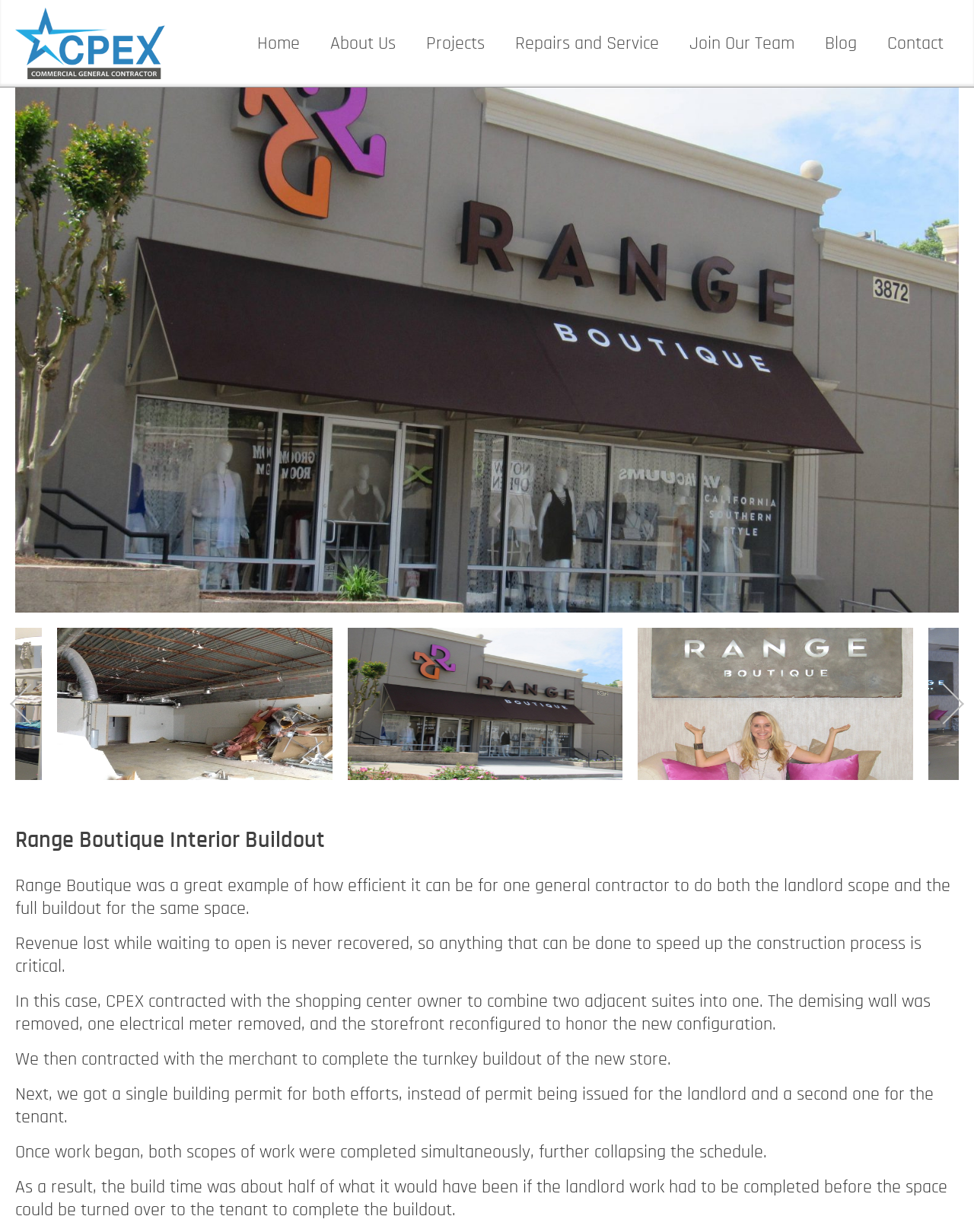Please find the bounding box for the UI component described as follows: "About Us".

[0.323, 0.02, 0.422, 0.05]